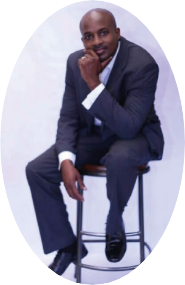Please give a short response to the question using one word or a phrase:
What theme is likely associated with this portrait?

Personal growth and transformation